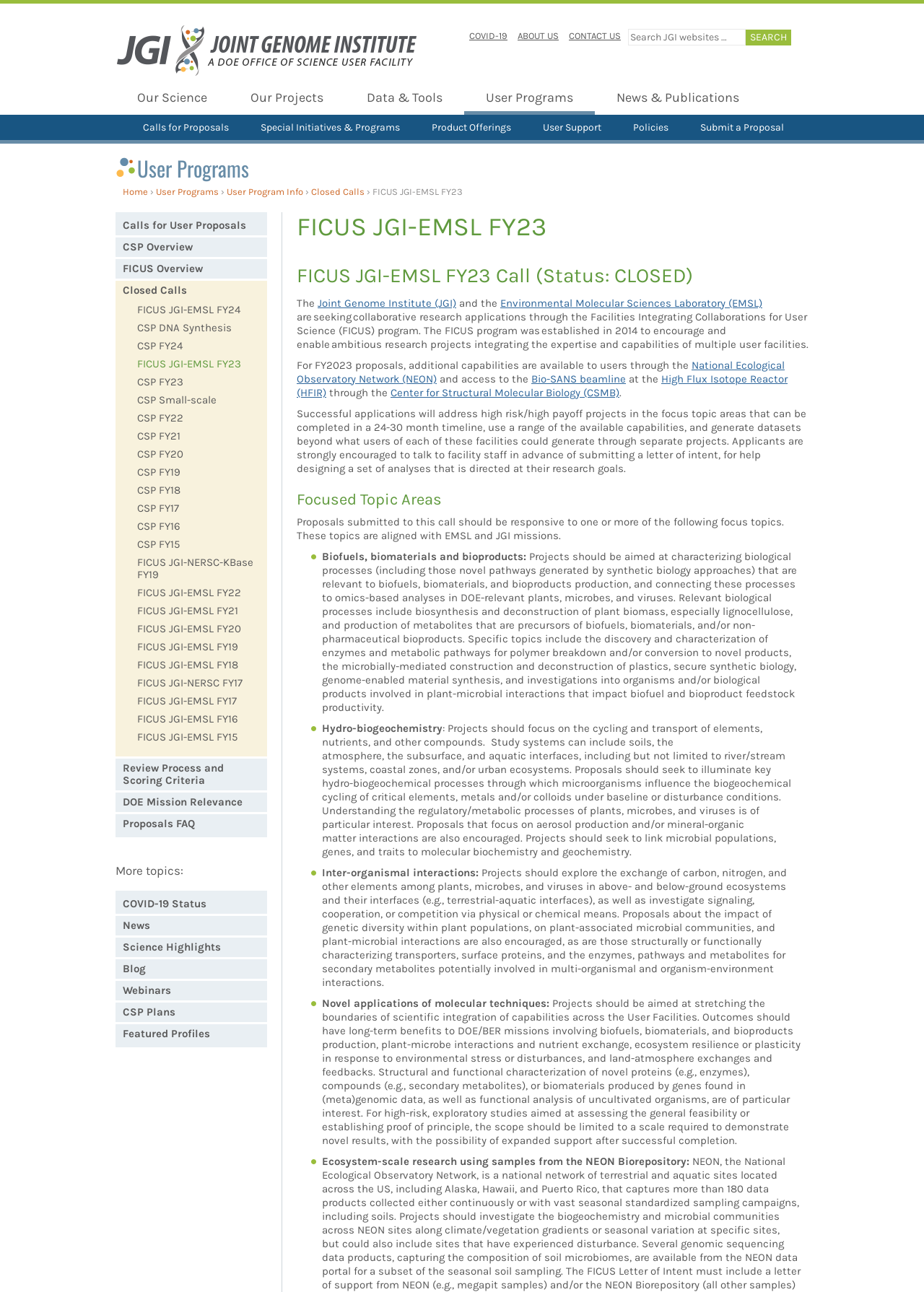What is the location of the 'Search' button?
From the screenshot, supply a one-word or short-phrase answer.

top right corner